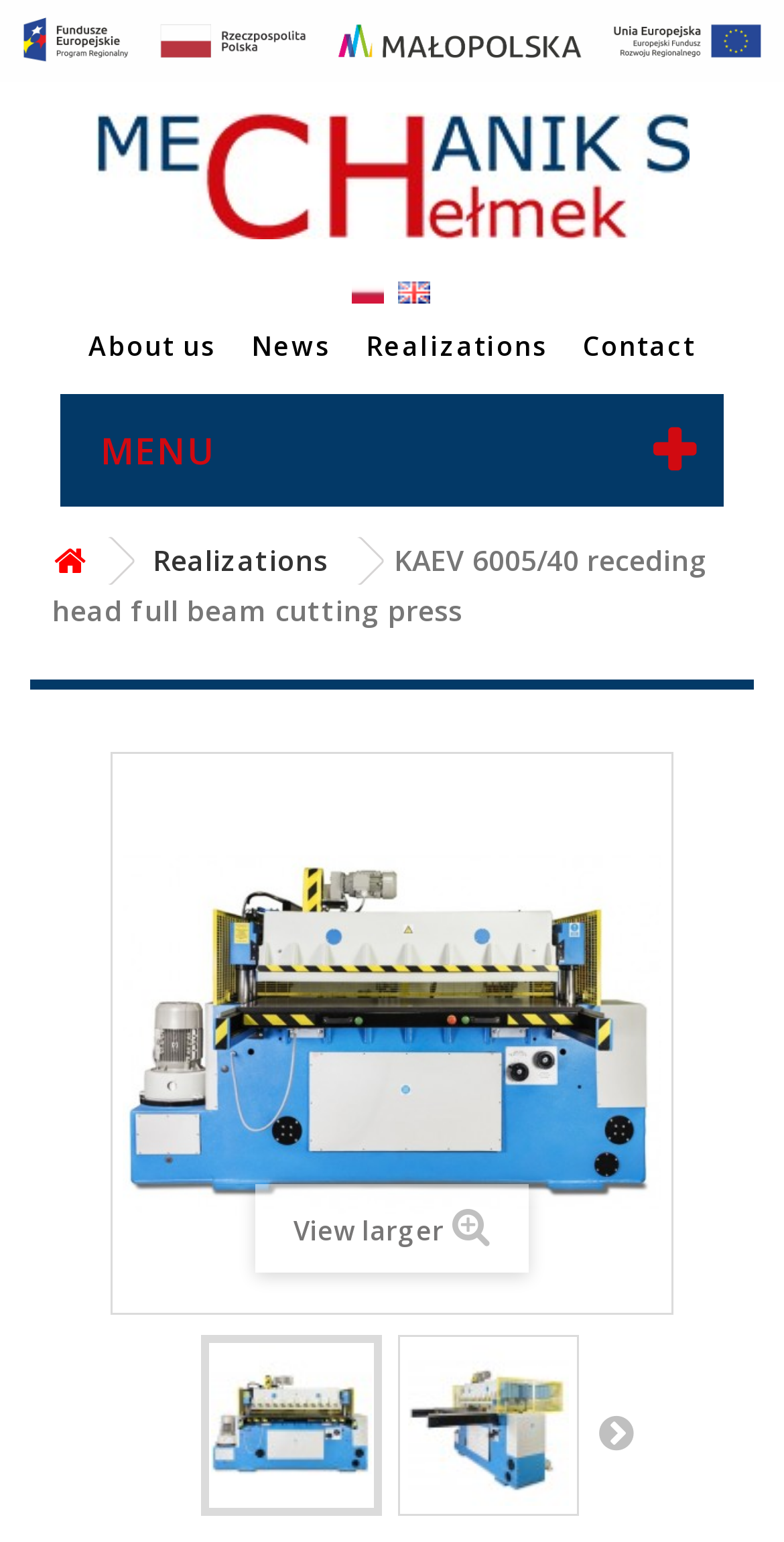Please specify the bounding box coordinates of the clickable region to carry out the following instruction: "Click the 'About us' link". The coordinates should be four float numbers between 0 and 1, in the format [left, top, right, bottom].

[0.113, 0.213, 0.313, 0.237]